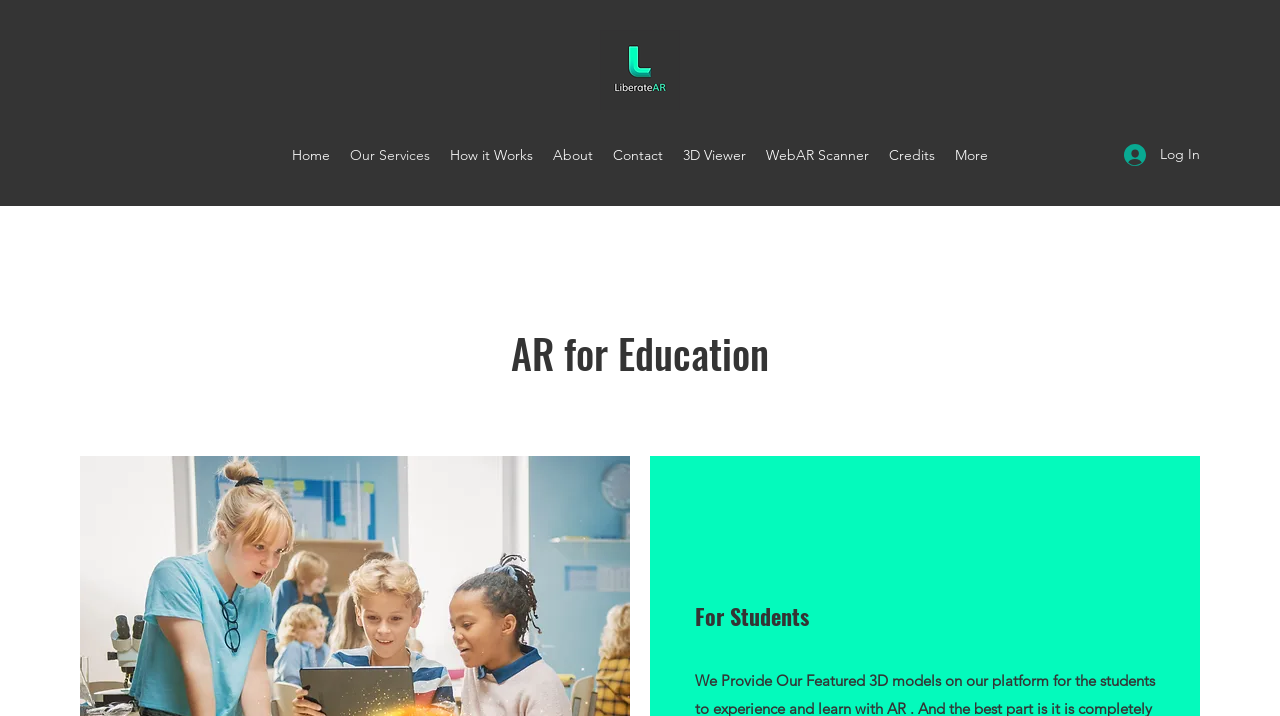How many navigation links are there?
Using the image, provide a concise answer in one word or a short phrase.

9